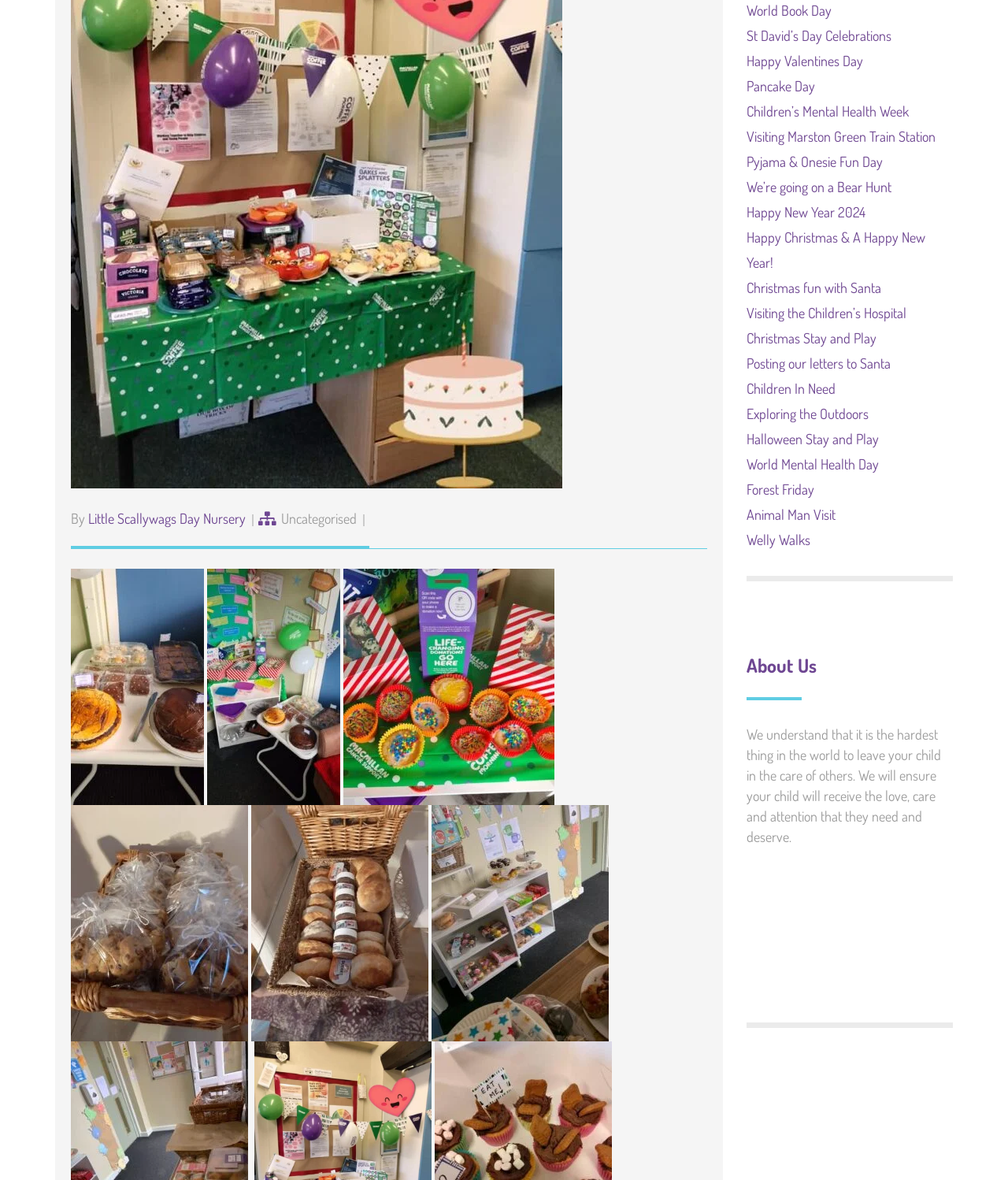Using the provided description Uncategorised, find the bounding box coordinates for the UI element. Provide the coordinates in (top-left x, top-left y, bottom-right x, bottom-right y) format, ensuring all values are between 0 and 1.

[0.279, 0.432, 0.354, 0.447]